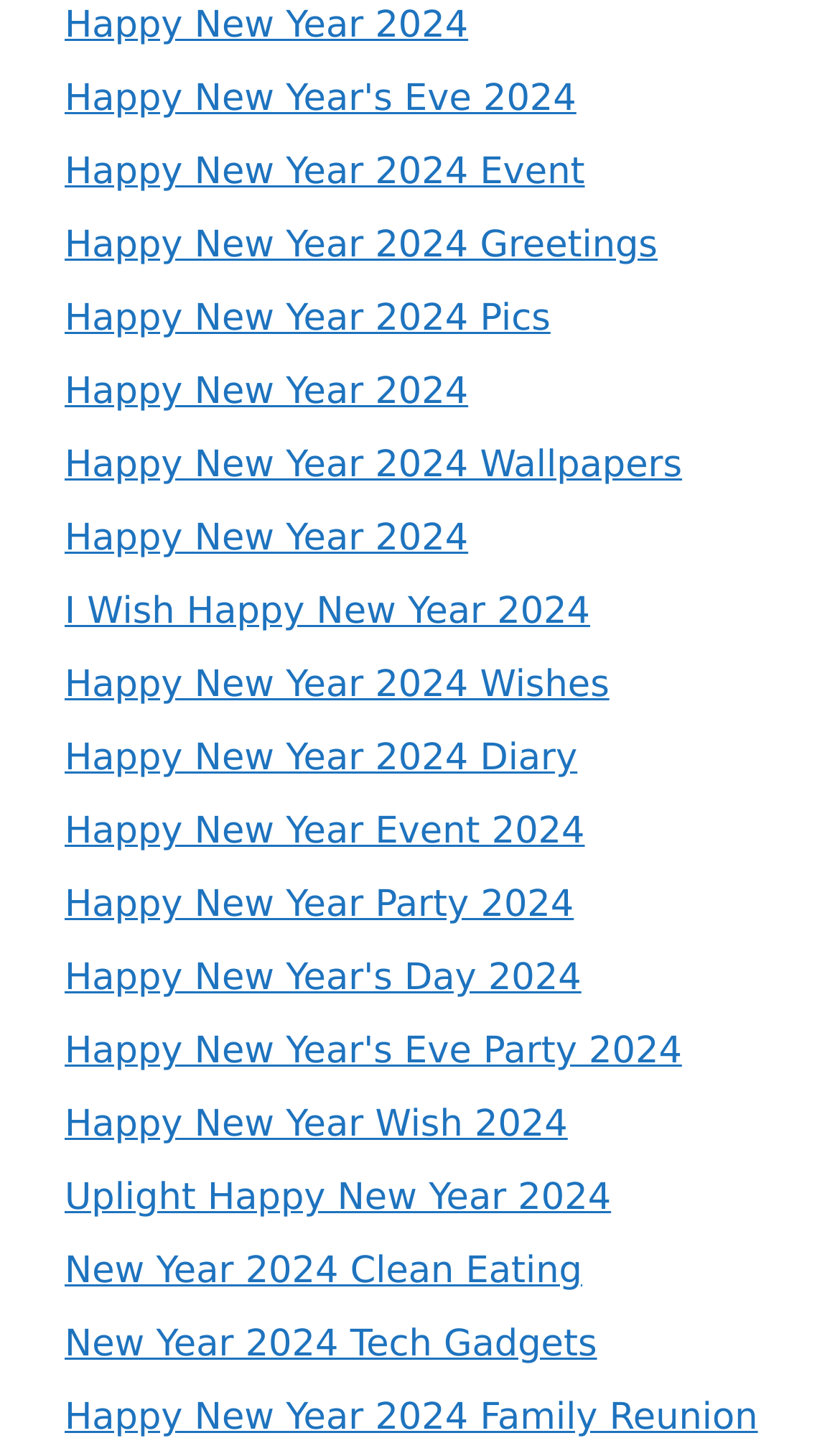Respond with a single word or phrase to the following question:
How many links are related to Happy New Year's Eve?

2